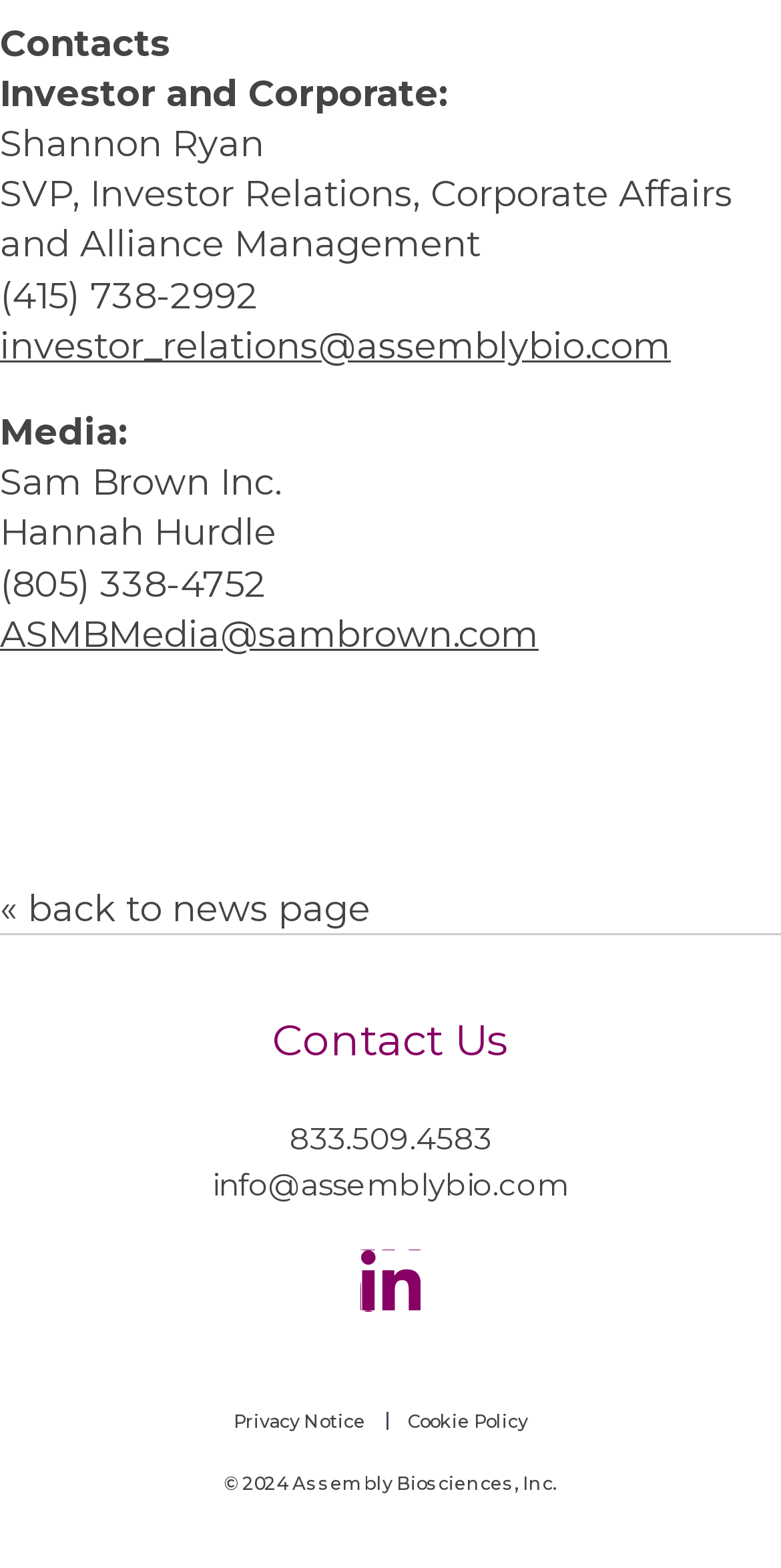Find and indicate the bounding box coordinates of the region you should select to follow the given instruction: "Click the 'ASMBMedia@sambrown.com' email link".

[0.0, 0.391, 0.69, 0.419]